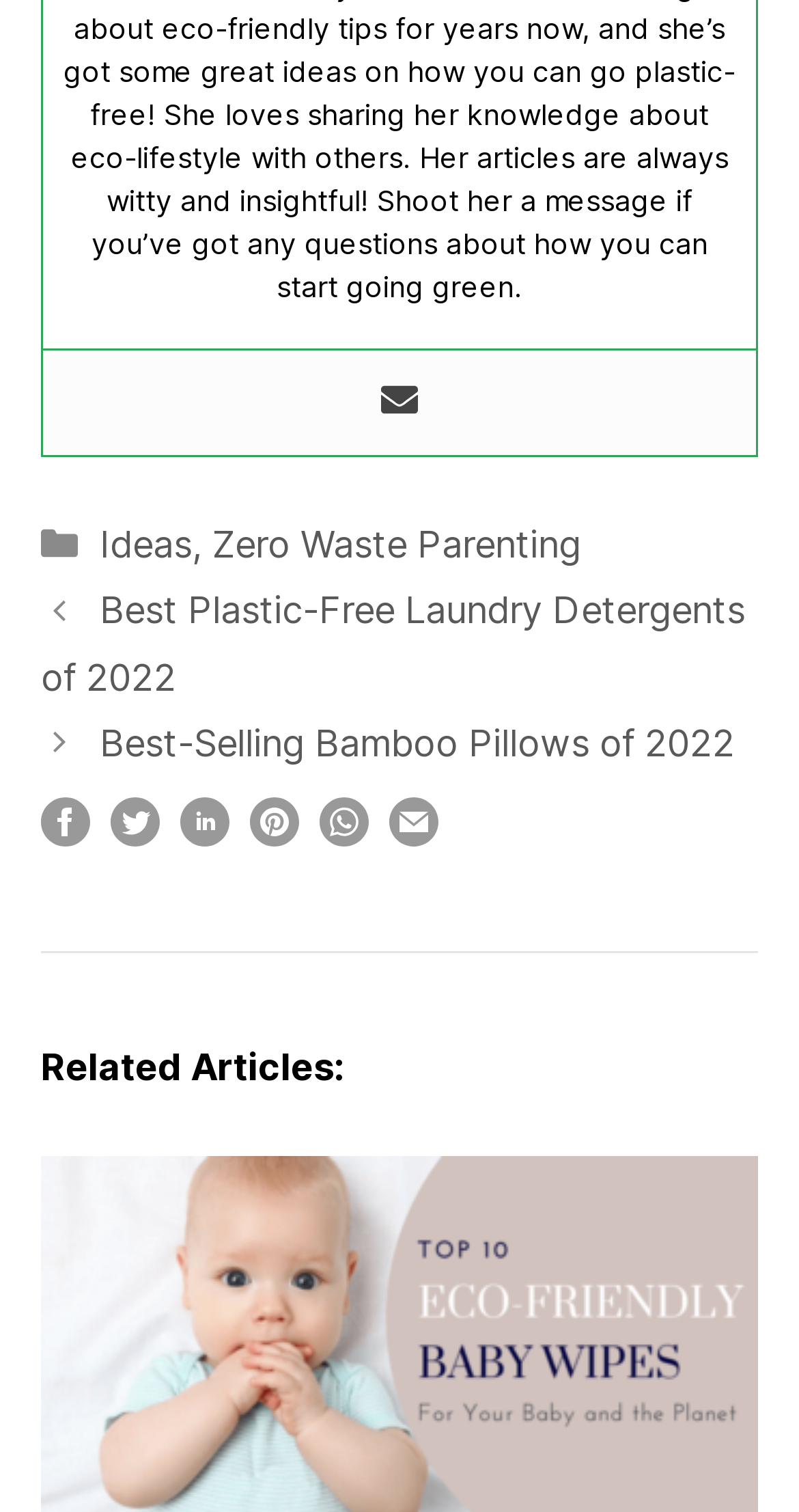Find the bounding box coordinates for the element described here: "title="User email"".

[0.477, 0.252, 0.523, 0.28]